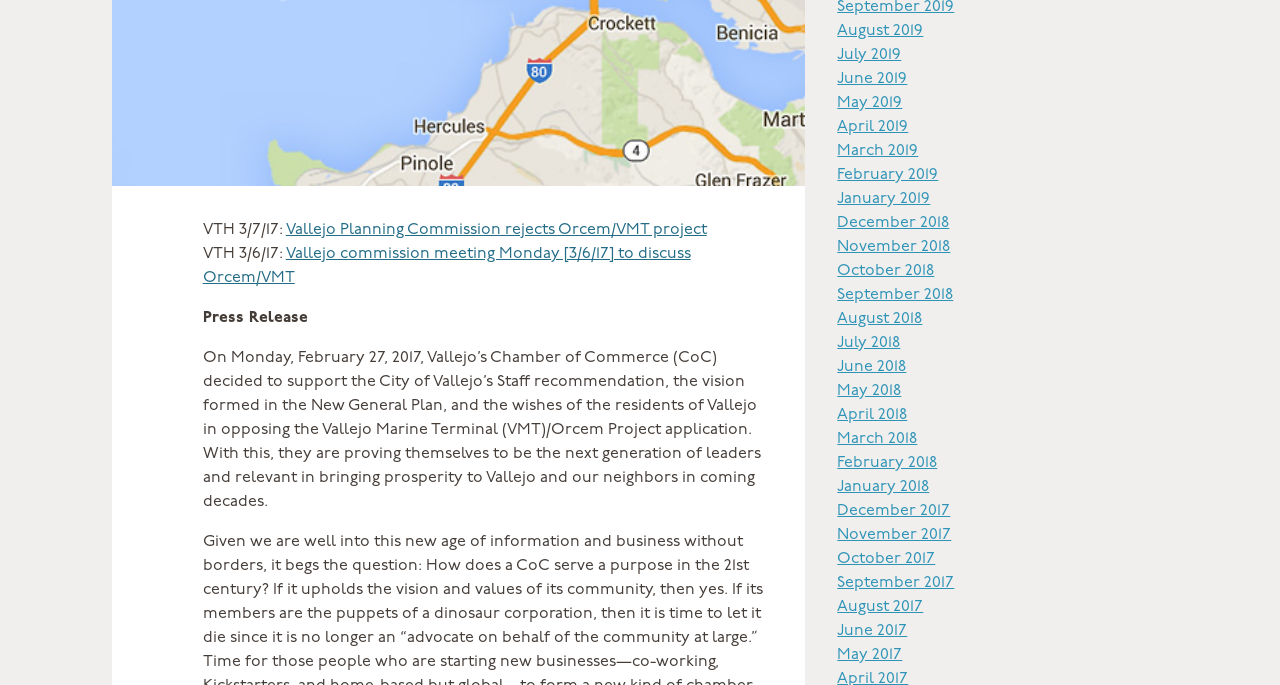Identify the bounding box coordinates of the region that should be clicked to execute the following instruction: "Click on the link to view Vallejo Planning Commission rejects Orcem/VMT project".

[0.223, 0.323, 0.552, 0.347]